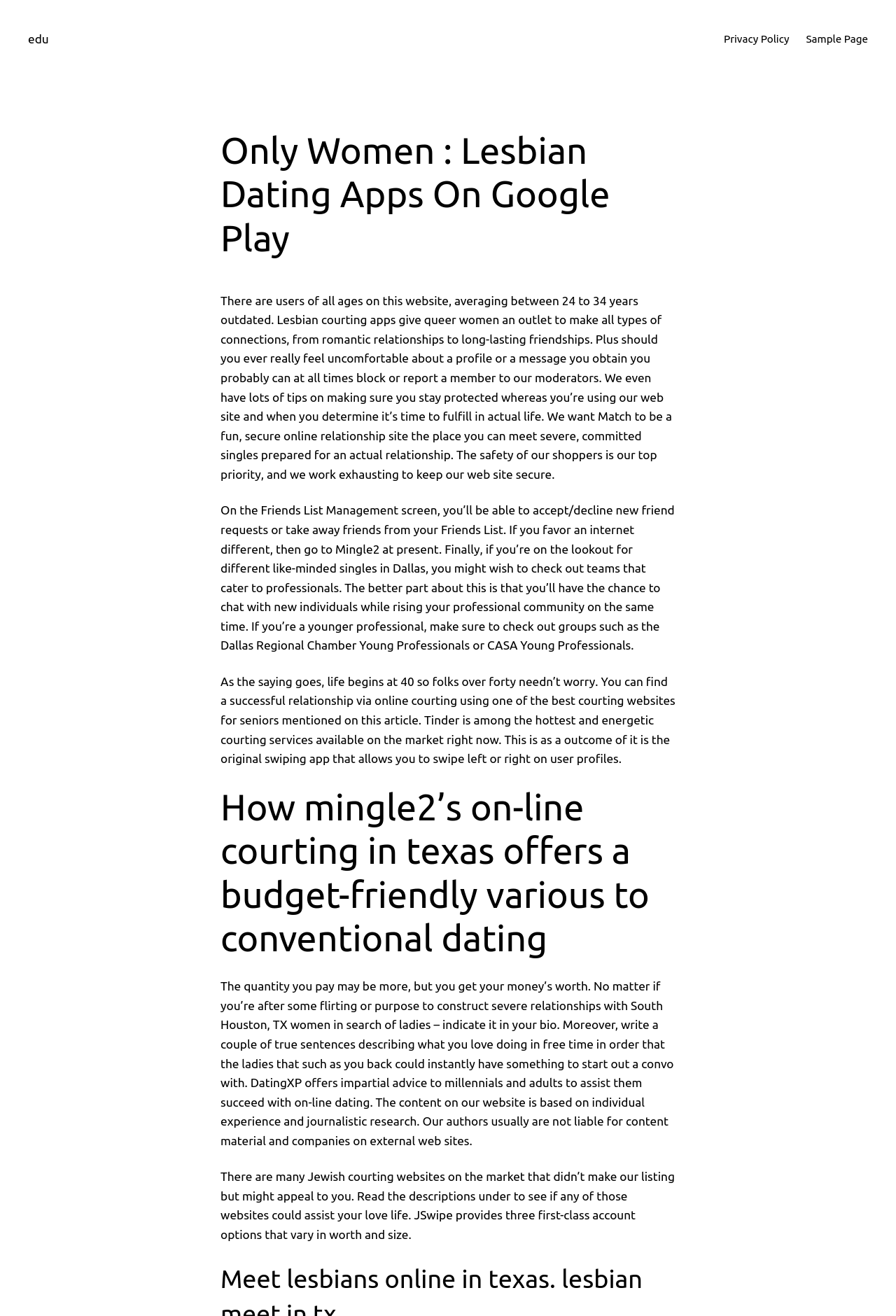What is the name of the popular dating service mentioned?
Examine the webpage screenshot and provide an in-depth answer to the question.

According to the webpage content, Tinder is mentioned as one of the popular dating services available in the market, as stated in the third paragraph, 'Tinder is among the hottest and energetic courting services available on the market right now'.